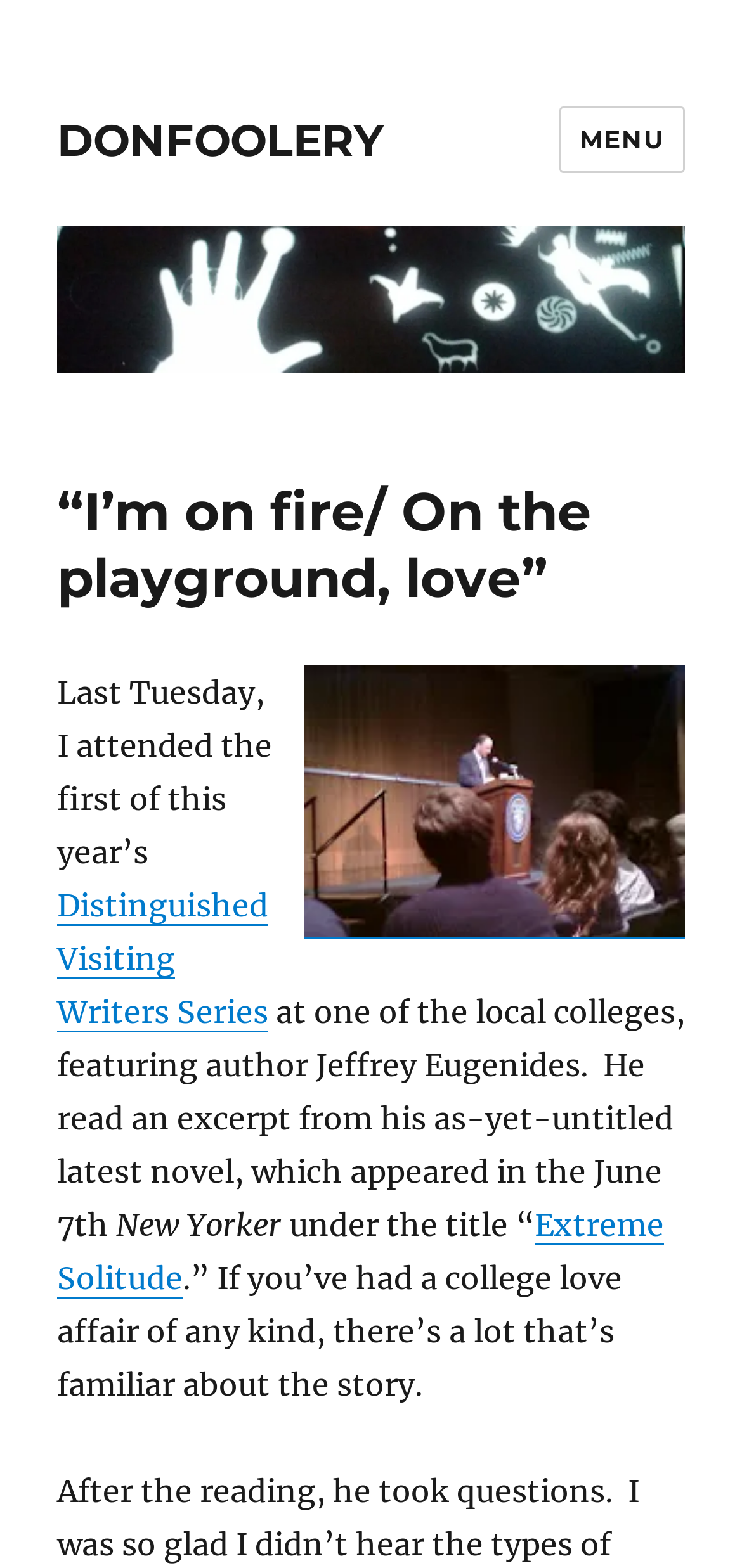Predict the bounding box of the UI element based on the description: "alt="DONFOOLERY"". The coordinates should be four float numbers between 0 and 1, formatted as [left, top, right, bottom].

[0.077, 0.144, 0.923, 0.238]